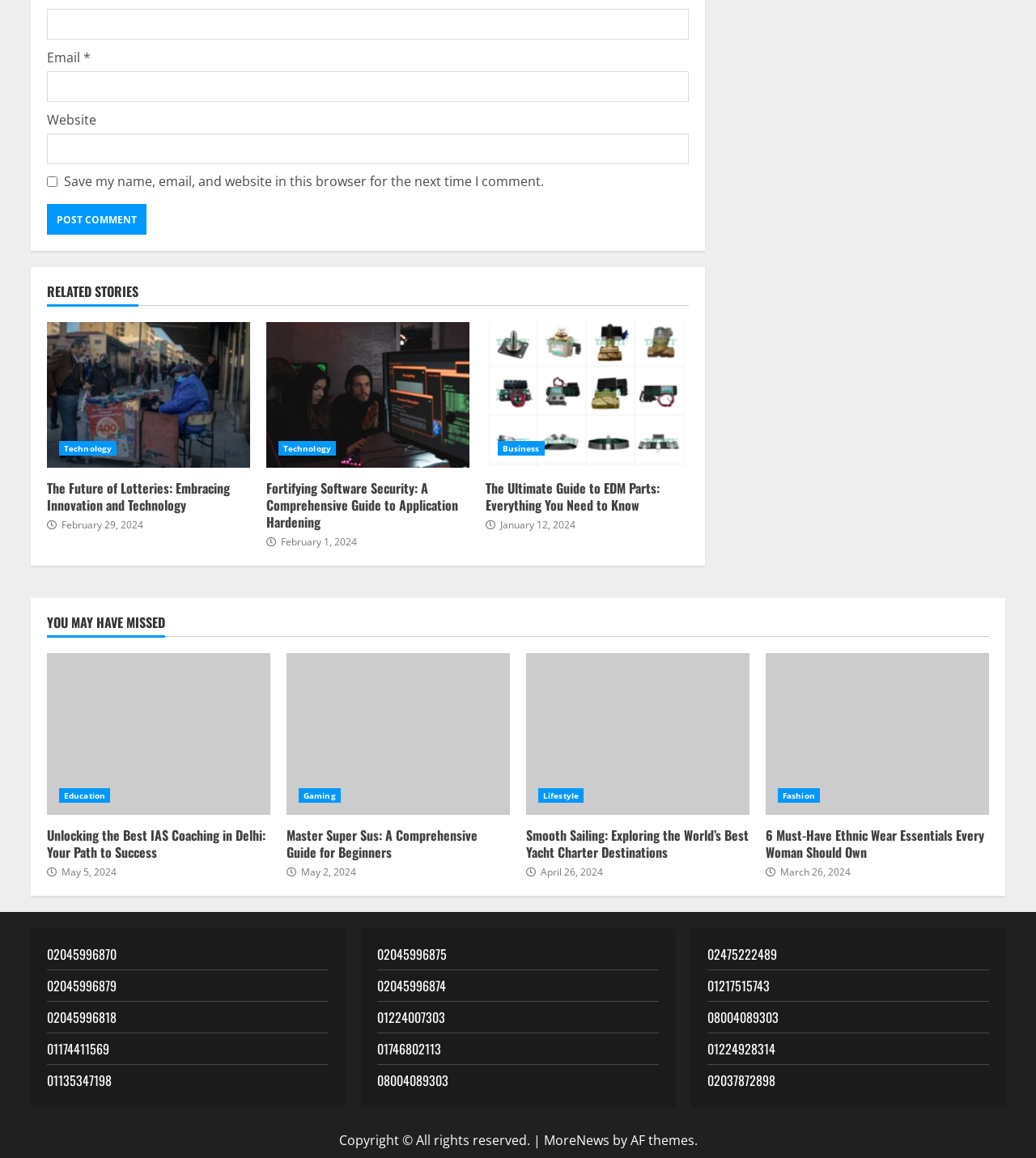Determine the bounding box for the described UI element: "parent_node: Website name="url"".

[0.045, 0.115, 0.665, 0.142]